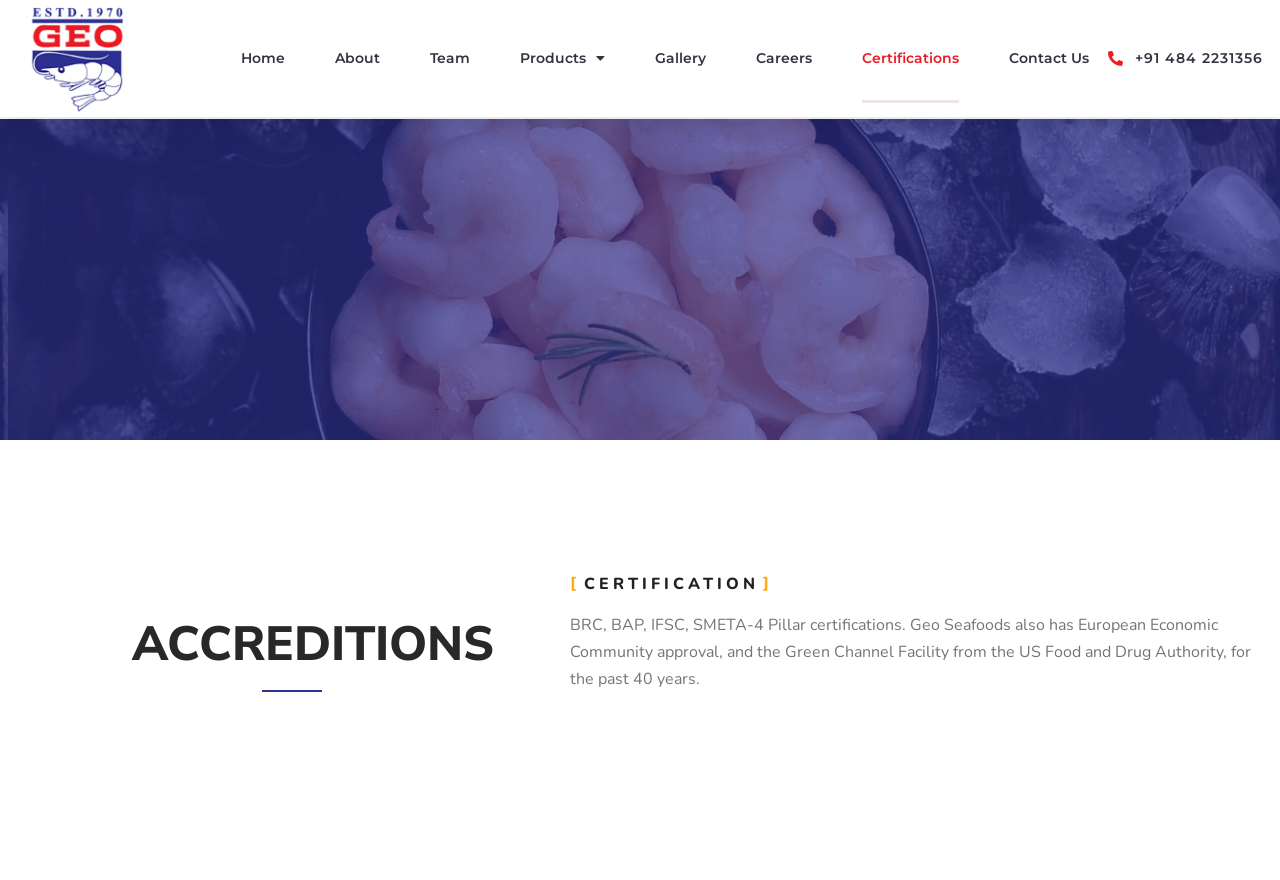Show the bounding box coordinates for the element that needs to be clicked to execute the following instruction: "call the phone number". Provide the coordinates in the form of four float numbers between 0 and 1, i.e., [left, top, right, bottom].

[0.855, 0.054, 0.996, 0.078]